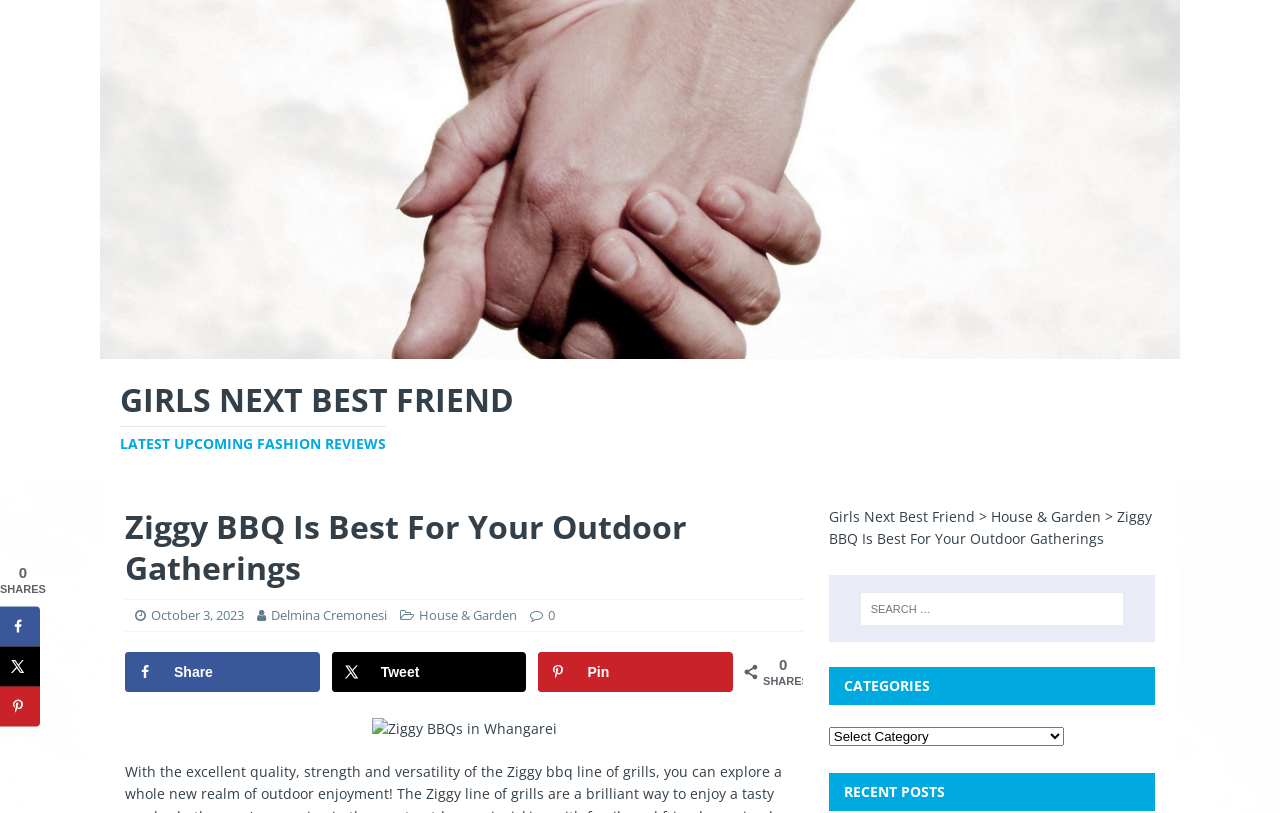Use a single word or phrase to respond to the question:
What is the topic of the latest post?

Ziggy BBQ